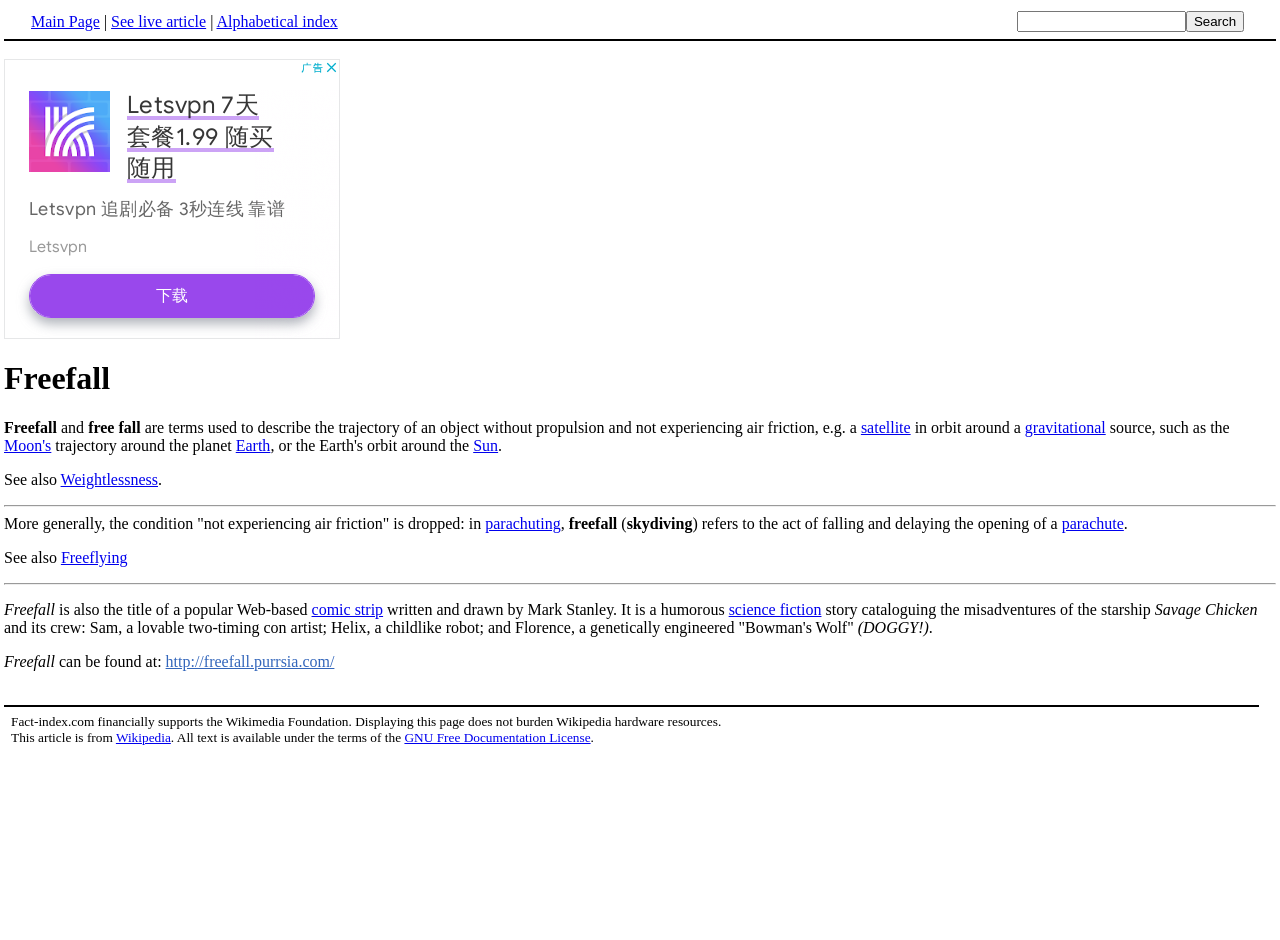Determine the bounding box coordinates for the UI element described. Format the coordinates as (top-left x, top-left y, bottom-right x, bottom-right y) and ensure all values are between 0 and 1. Element description: aria-label="Advertisement" name="aswift_0" title="Advertisement"

[0.003, 0.063, 0.266, 0.361]